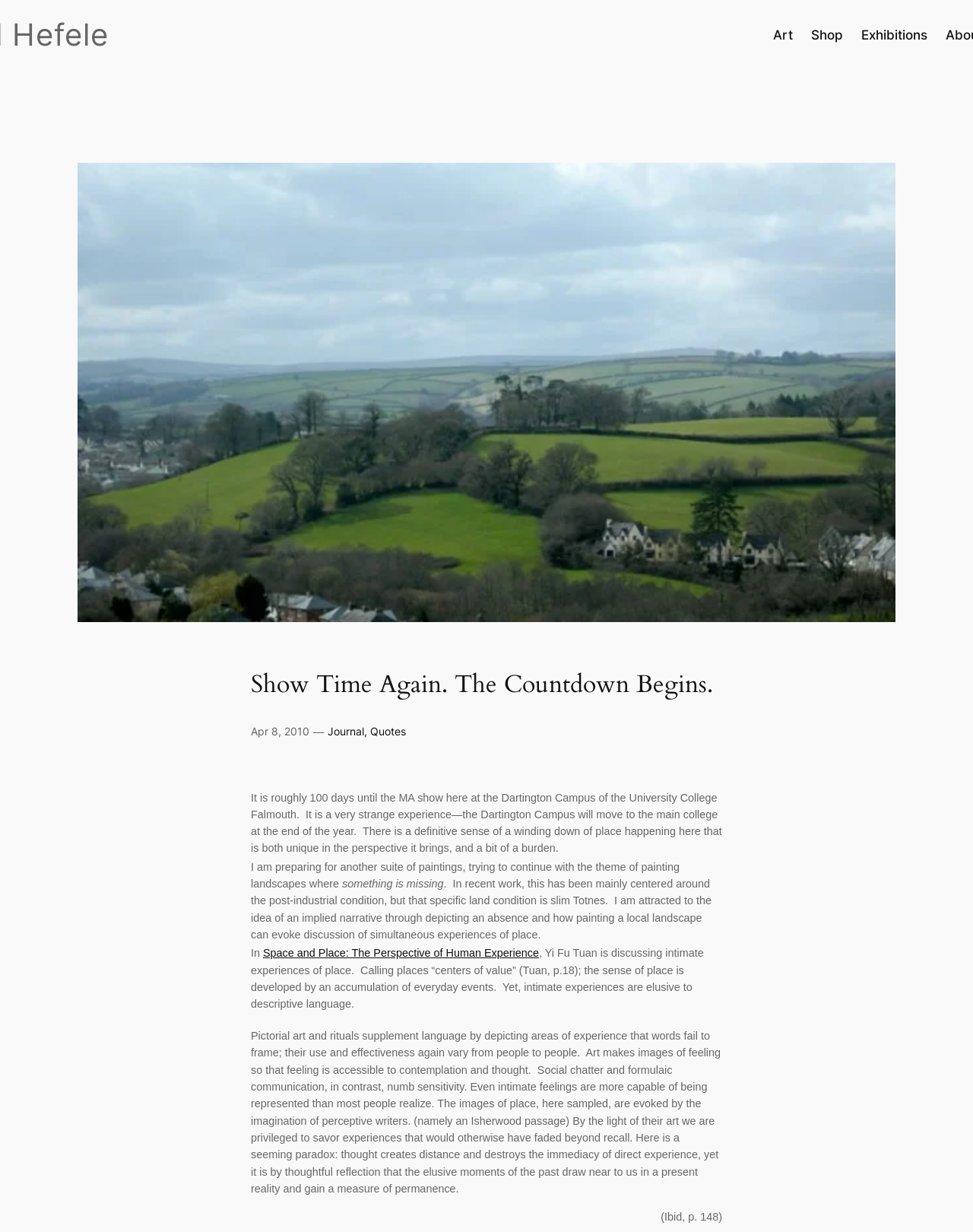Based on what you see in the screenshot, provide a thorough answer to this question: What is the name of the college mentioned?

The name of the college mentioned is the University College Falmouth, as mentioned in the text '...the Dartington Campus of the University College Falmouth...'.